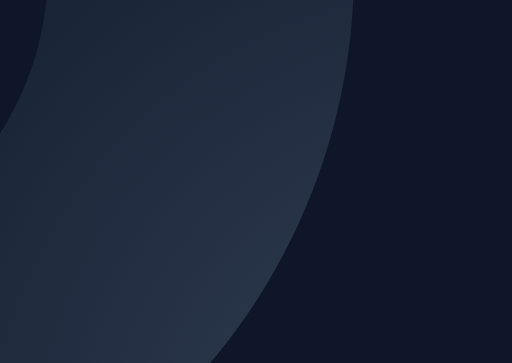Please reply to the following question using a single word or phrase: 
What is the agency's commitment to clients?

Staying connected